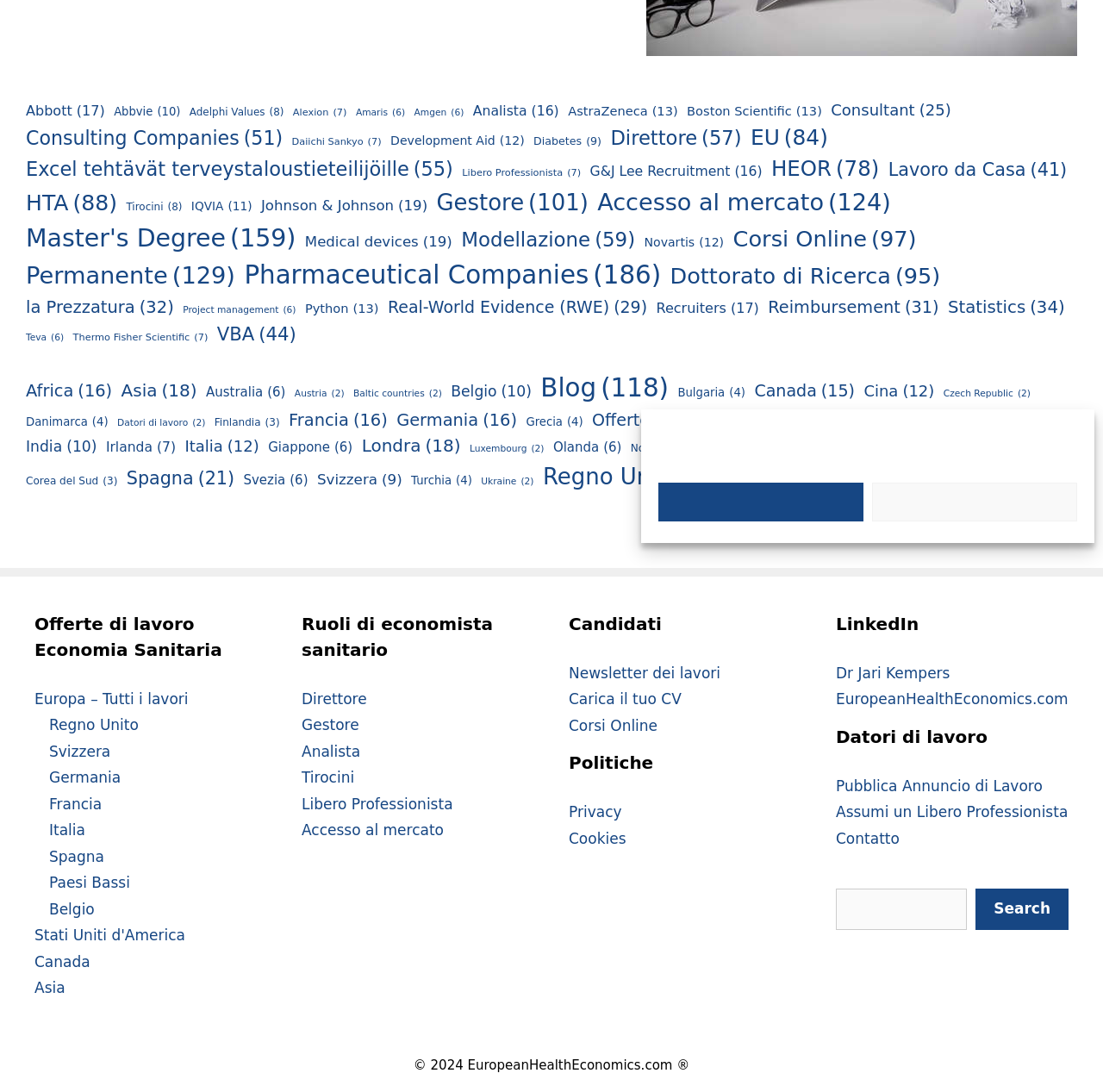Extract the bounding box of the UI element described as: "Europa – Tutti i lavori".

[0.031, 0.632, 0.171, 0.648]